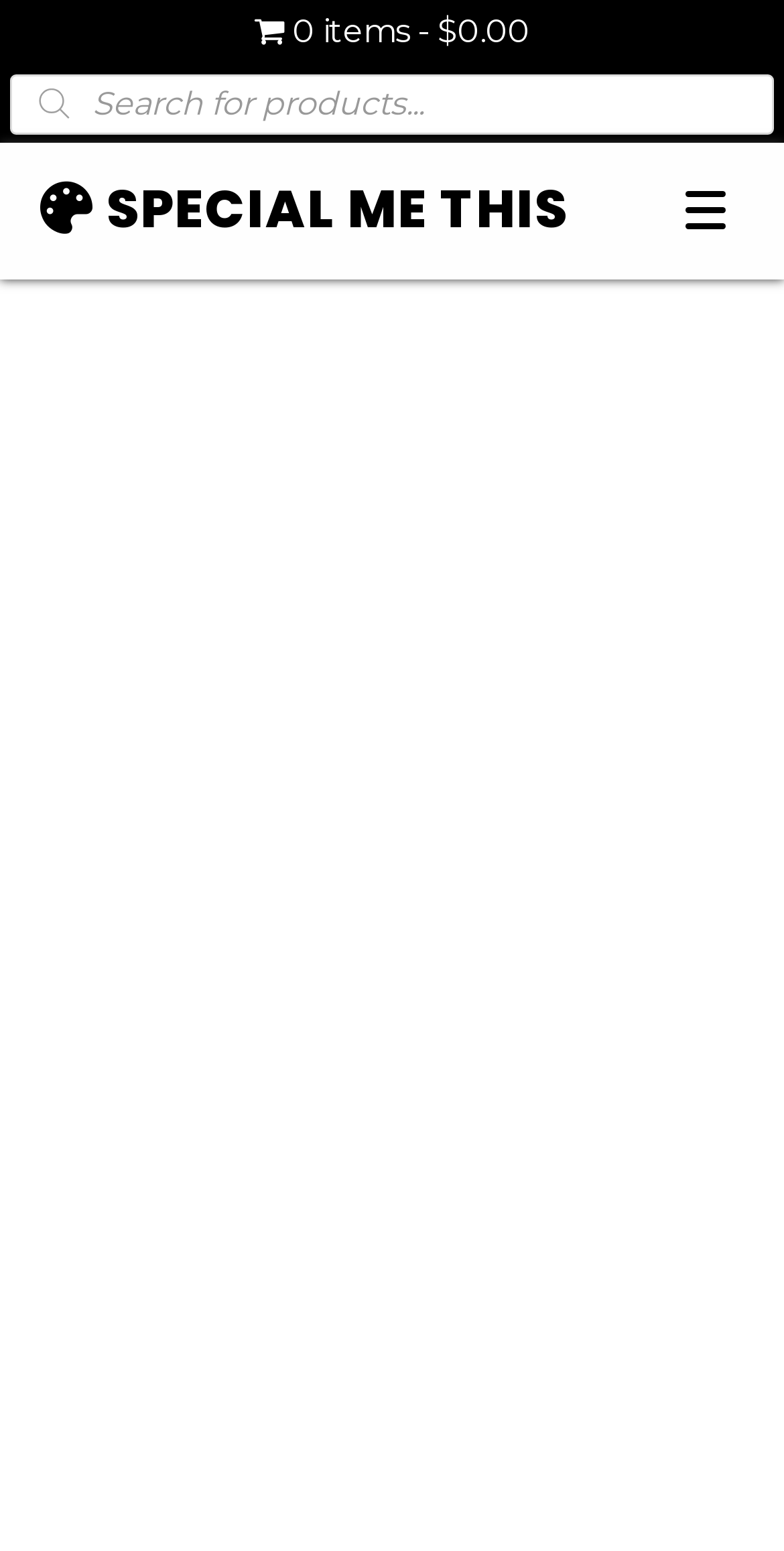Please determine the bounding box coordinates for the UI element described as: "Add to cart".

[0.051, 0.487, 0.349, 0.53]